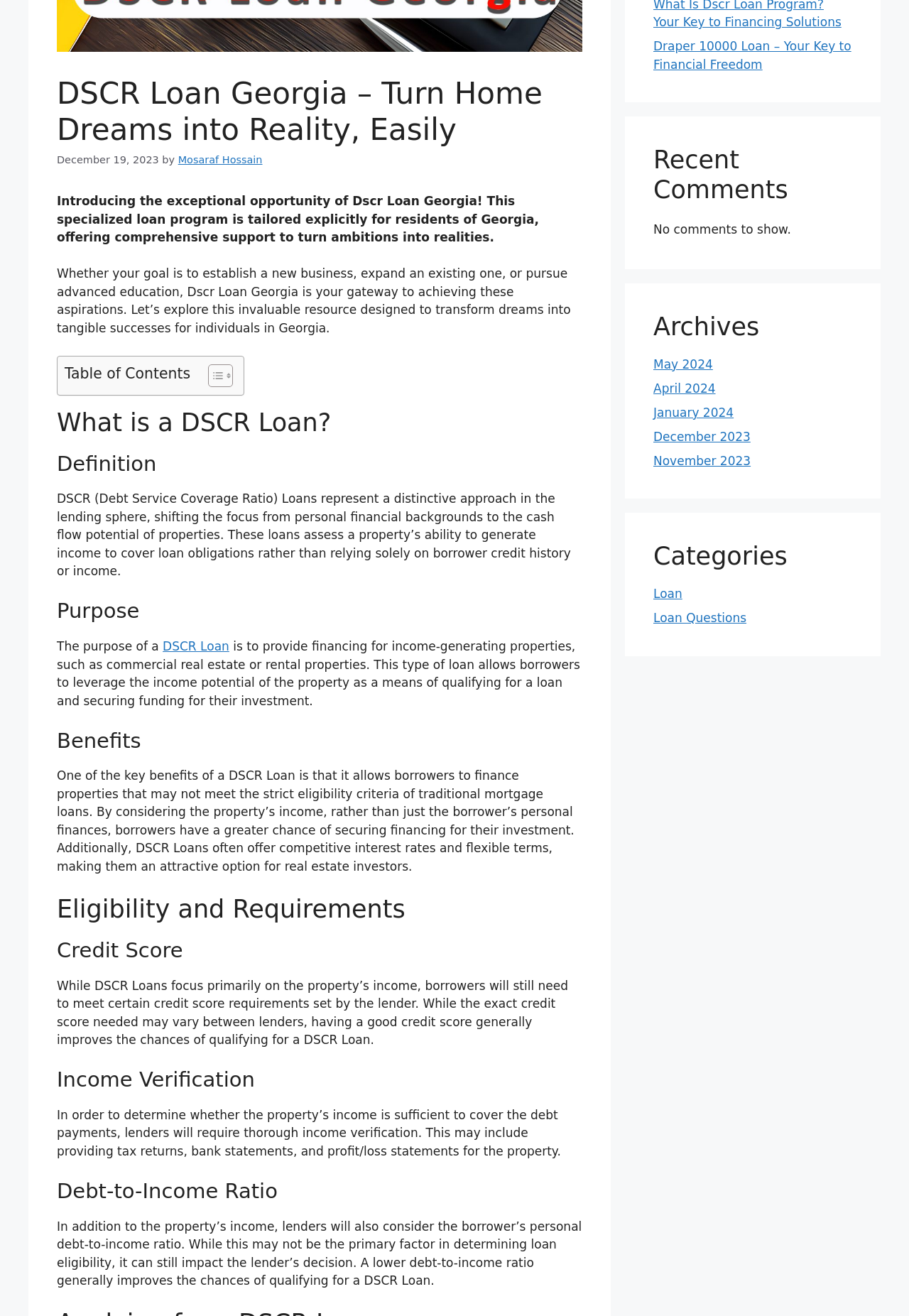Given the element description: "Toggle", predict the bounding box coordinates of the UI element it refers to, using four float numbers between 0 and 1, i.e., [left, top, right, bottom].

[0.217, 0.276, 0.252, 0.294]